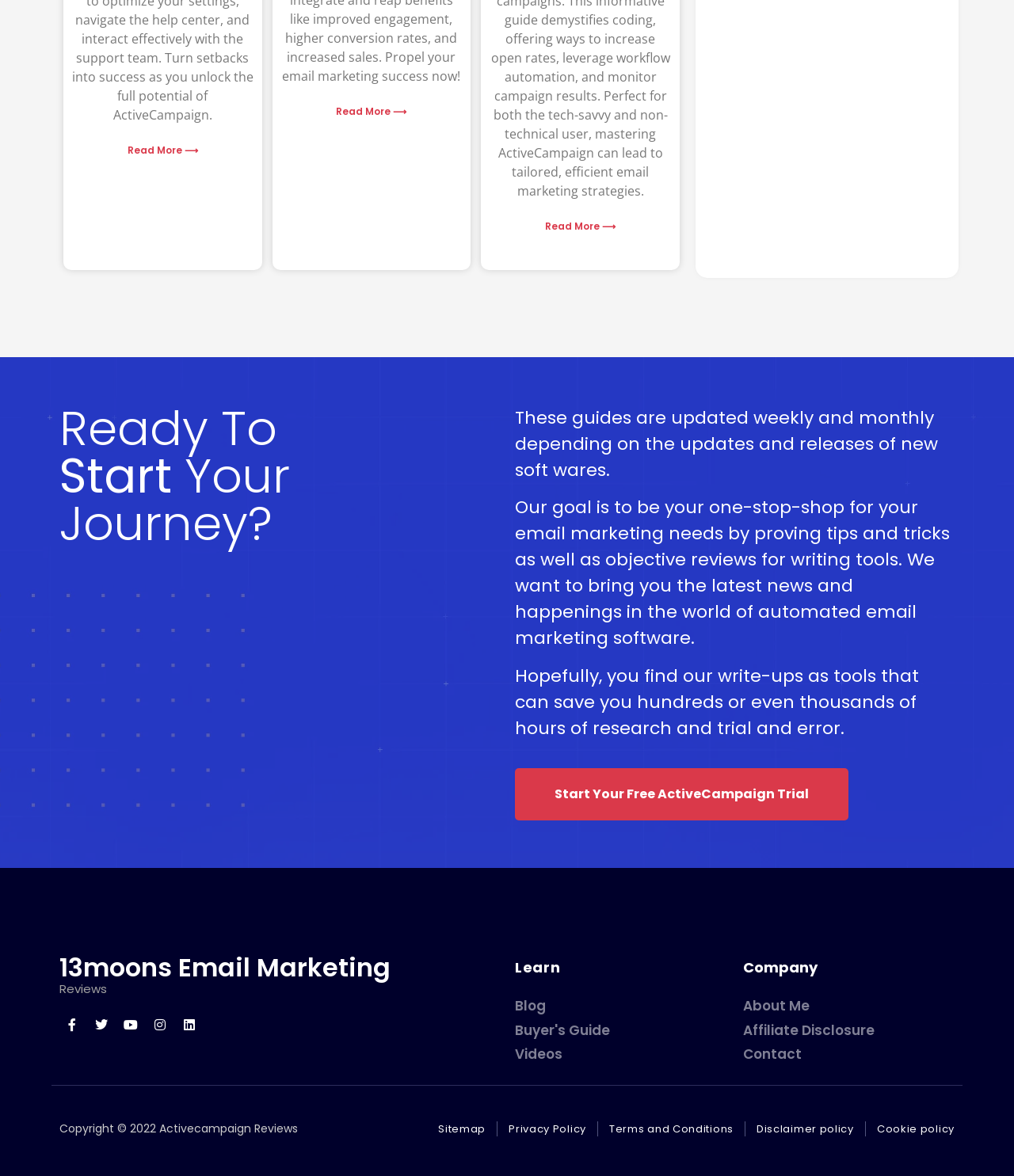What is the purpose of this website?
Can you offer a detailed and complete answer to this question?

Based on the content of the webpage, it appears to be a website that provides guides and resources for email marketing, specifically focused on ActiveCampaign. The website has various sections such as 'Learn', 'Reviews', and 'Company', which suggests that it is a comprehensive platform for email marketing needs.